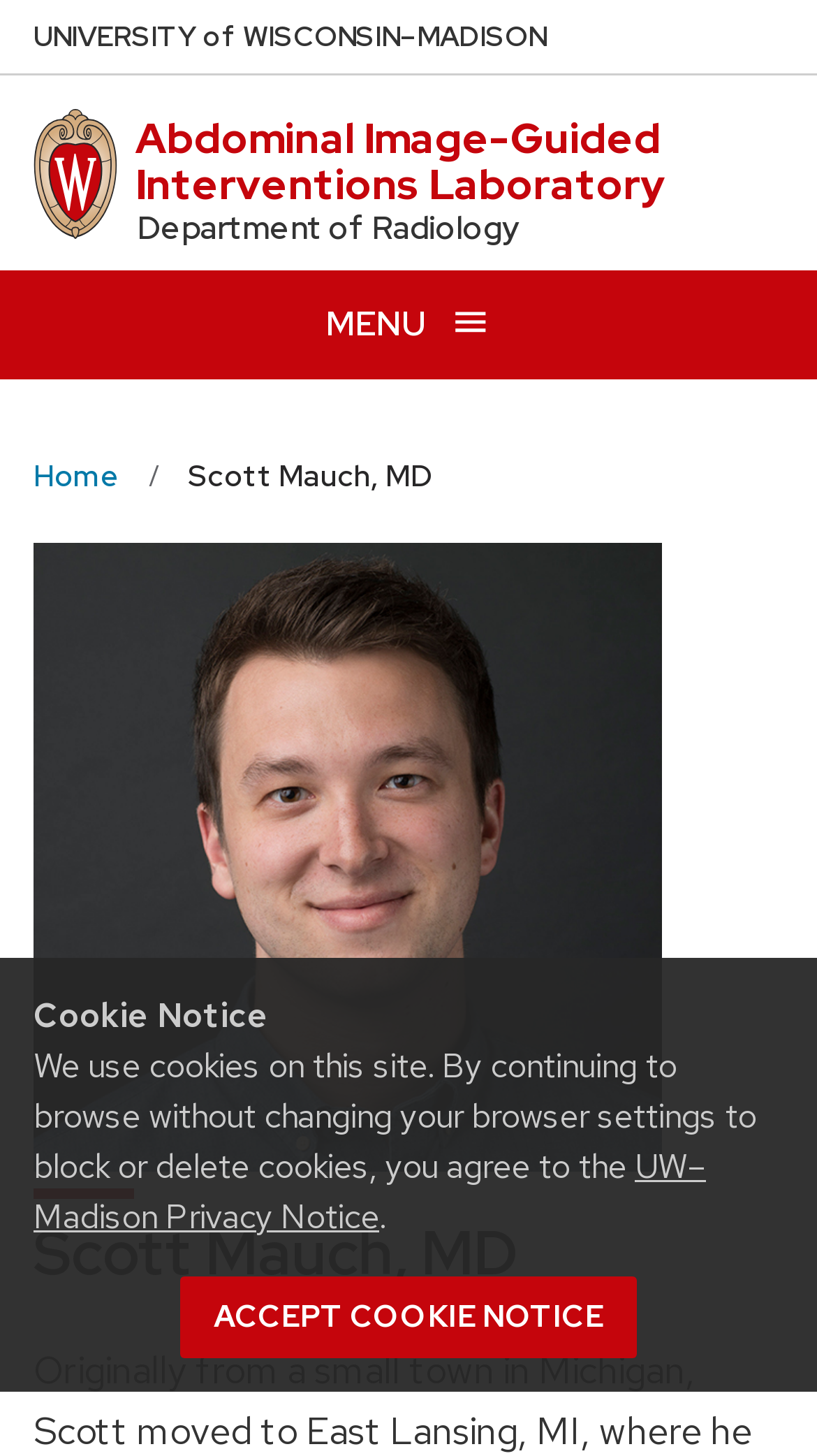Answer the question with a single word or phrase: 
What is the name of the laboratory?

Abdominal Image-Guided Interventions Laboratory